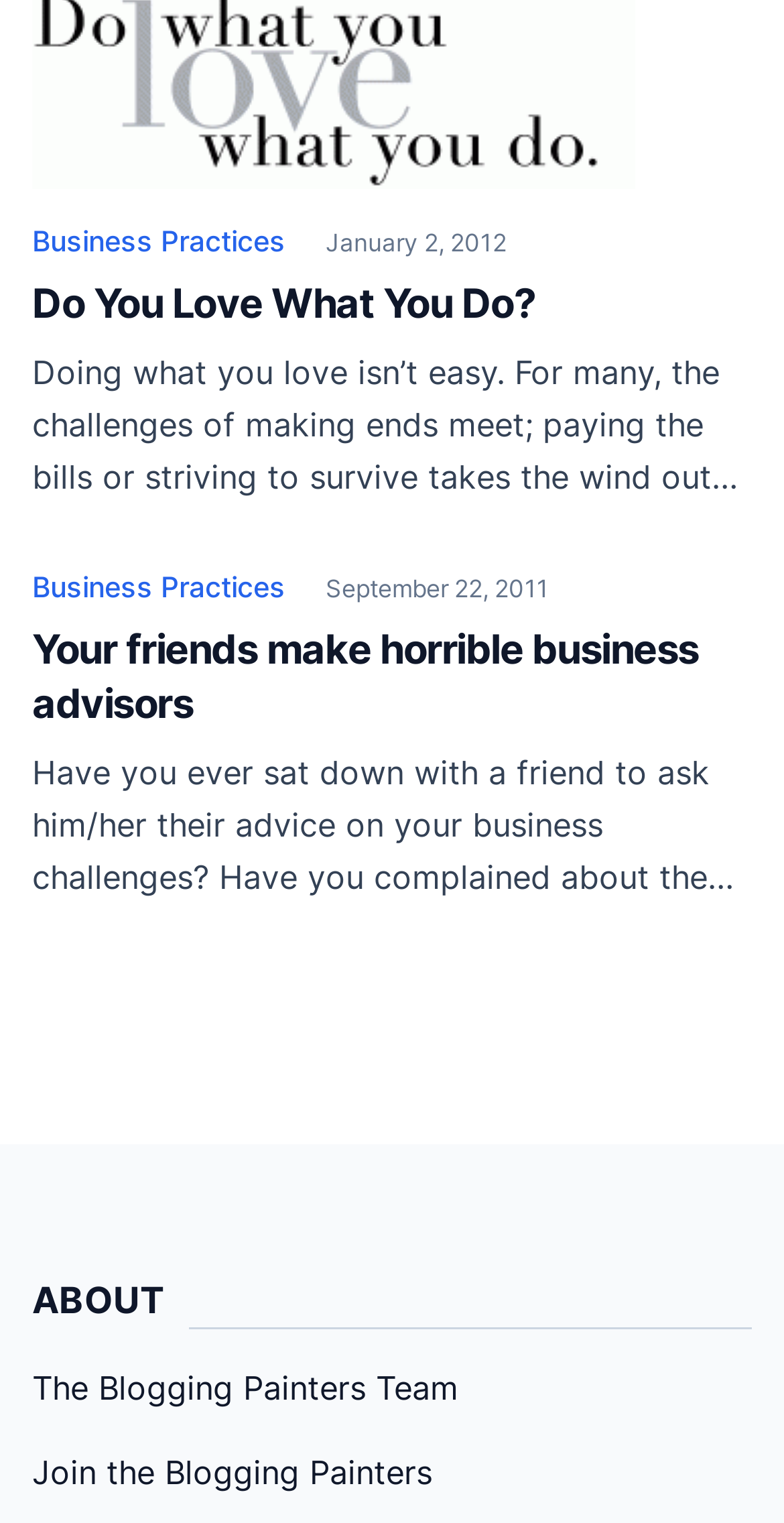Please locate the UI element described by "The Blogging Painters Team" and provide its bounding box coordinates.

[0.041, 0.898, 0.585, 0.924]